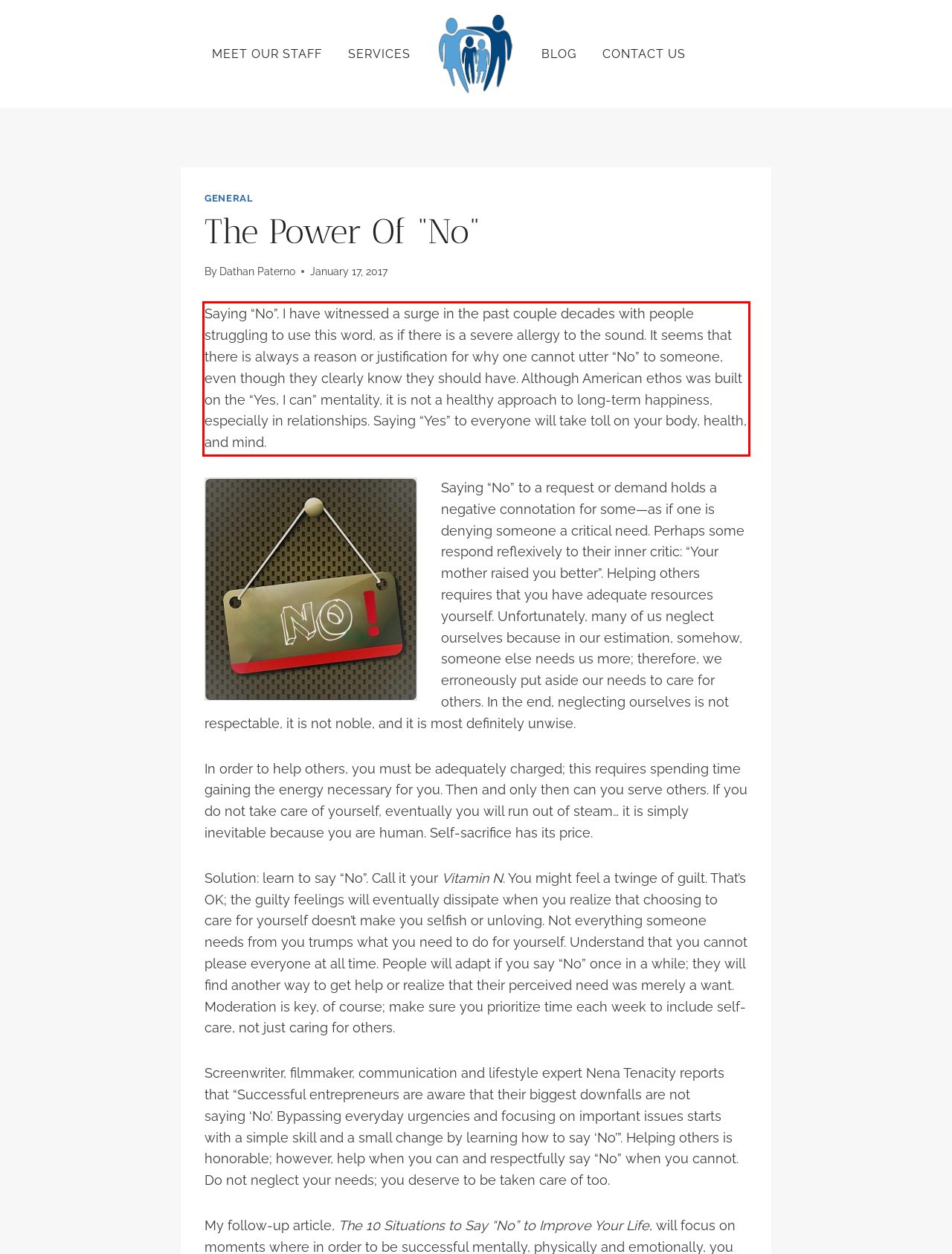Extract and provide the text found inside the red rectangle in the screenshot of the webpage.

Saying “No”. I have witnessed a surge in the past couple decades with people struggling to use this word, as if there is a severe allergy to the sound. It seems that there is always a reason or justification for why one cannot utter “No” to someone, even though they clearly know they should have. Although American ethos was built on the “Yes, I can” mentality, it is not a healthy approach to long-term happiness, especially in relationships. Saying “Yes” to everyone will take toll on your body, health, and mind.